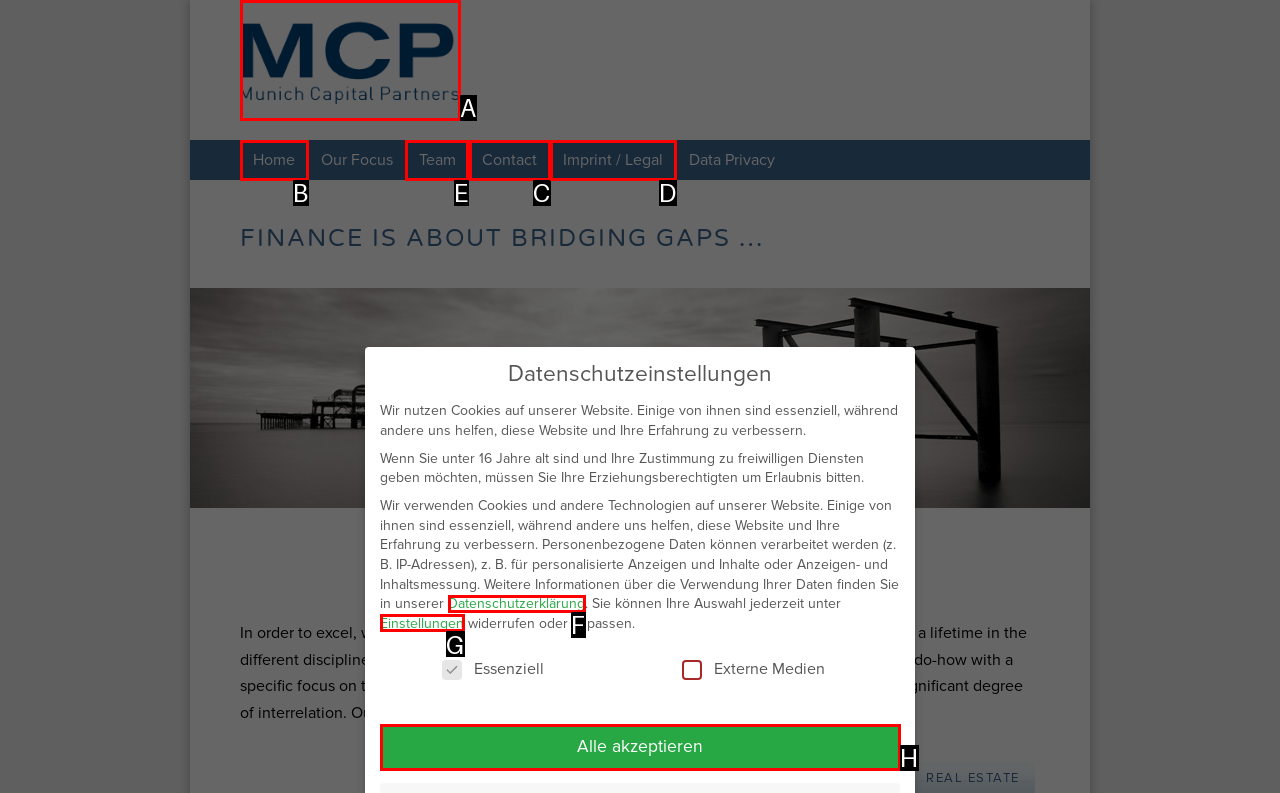From the given options, indicate the letter that corresponds to the action needed to complete this task: Go to the Team page. Respond with only the letter.

E